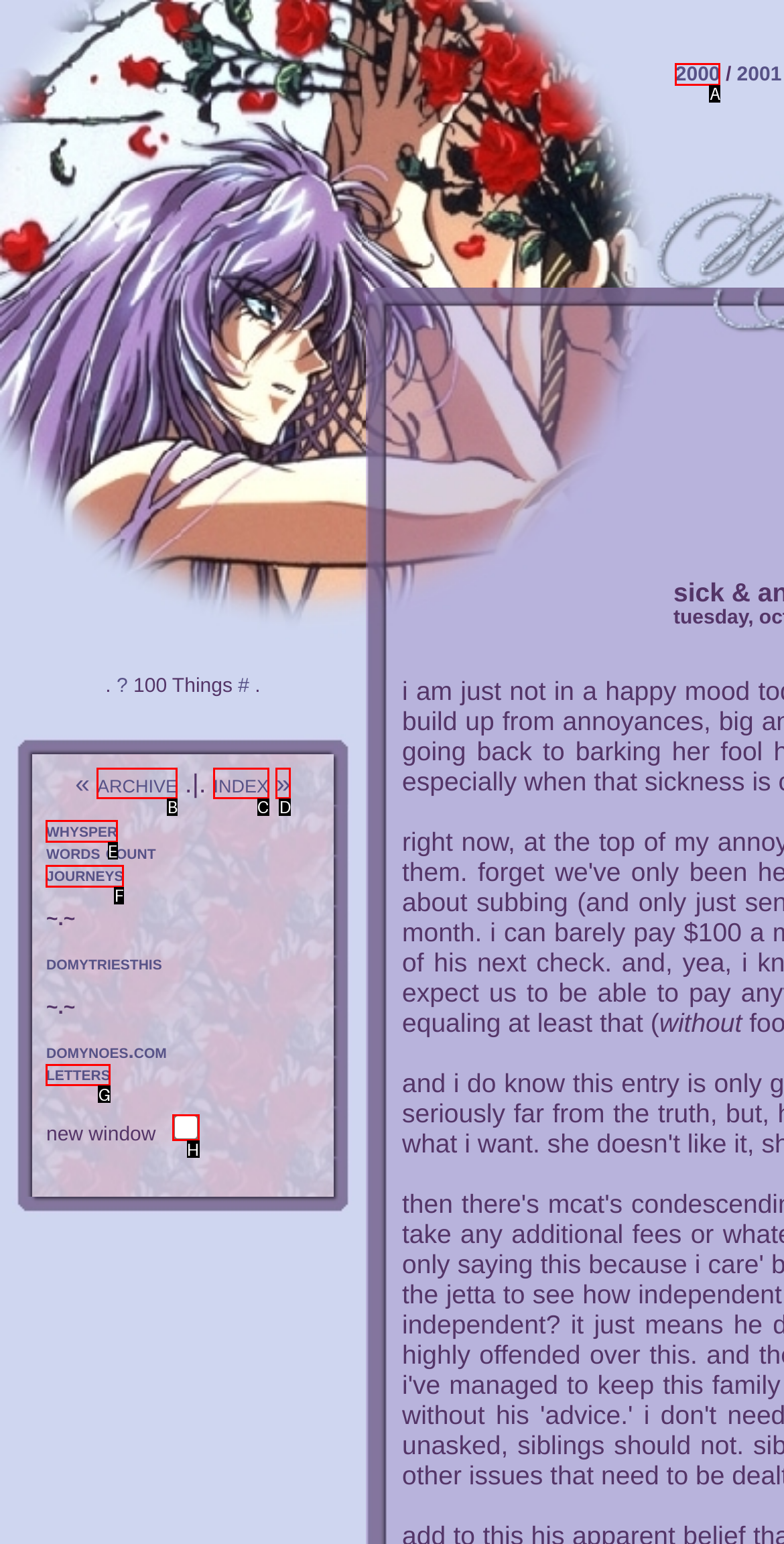To complete the task: access February 2023, select the appropriate UI element to click. Respond with the letter of the correct option from the given choices.

None